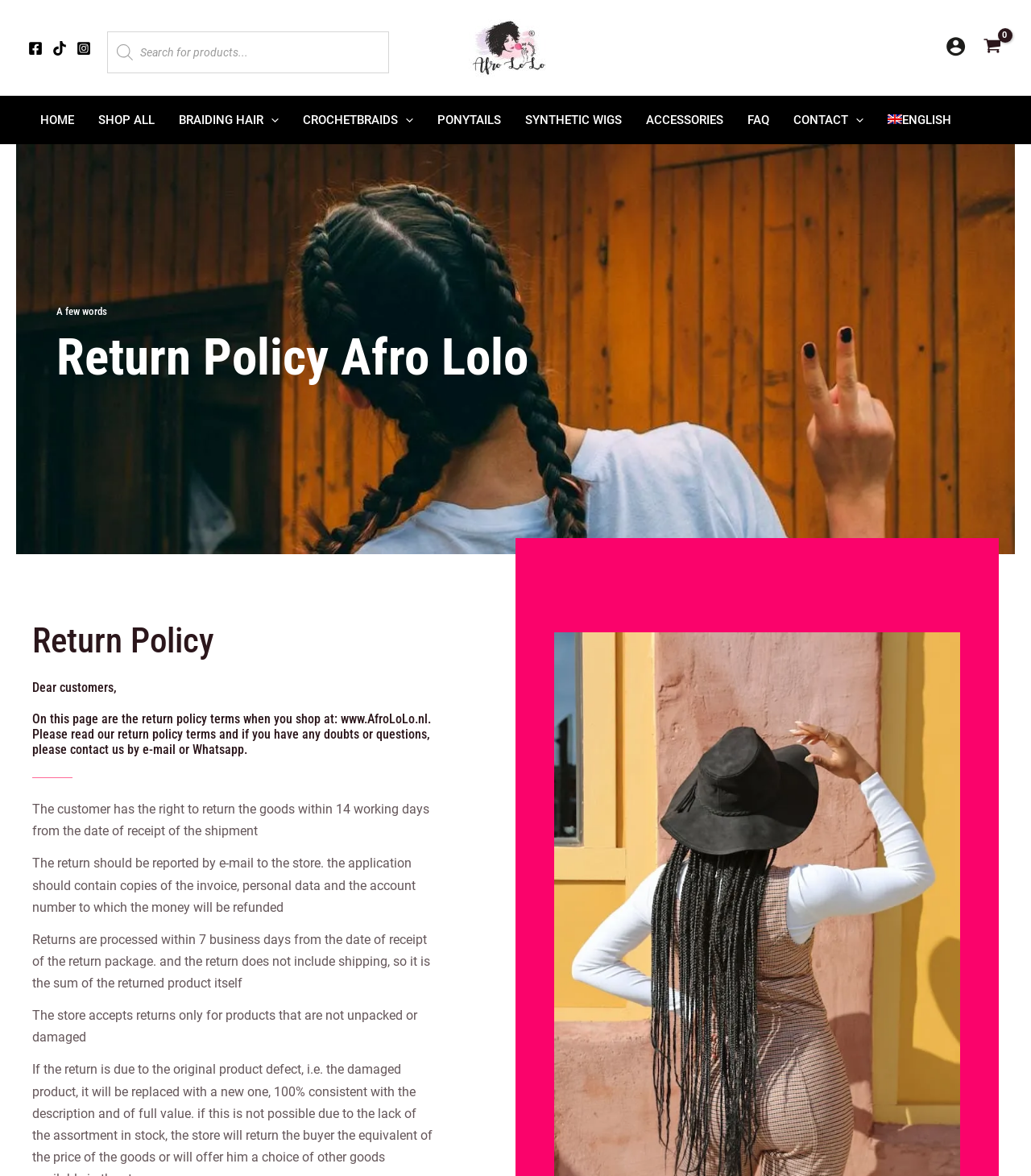Please specify the bounding box coordinates of the clickable region to carry out the following instruction: "Navigate to HOME page". The coordinates should be four float numbers between 0 and 1, in the format [left, top, right, bottom].

[0.027, 0.082, 0.084, 0.123]